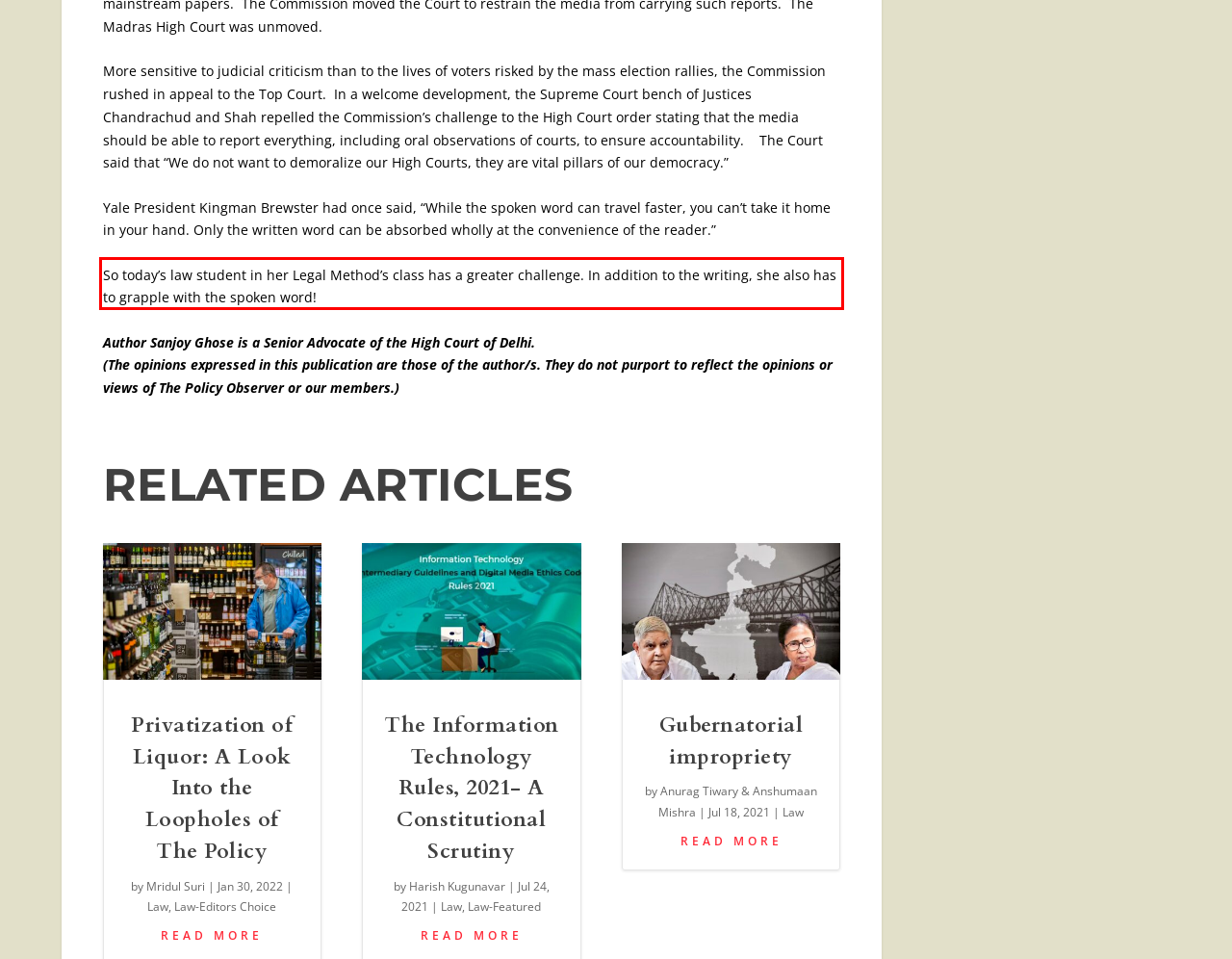Please look at the screenshot provided and find the red bounding box. Extract the text content contained within this bounding box.

So today’s law student in her Legal Method’s class has a greater challenge. In addition to the writing, she also has to grapple with the spoken word!